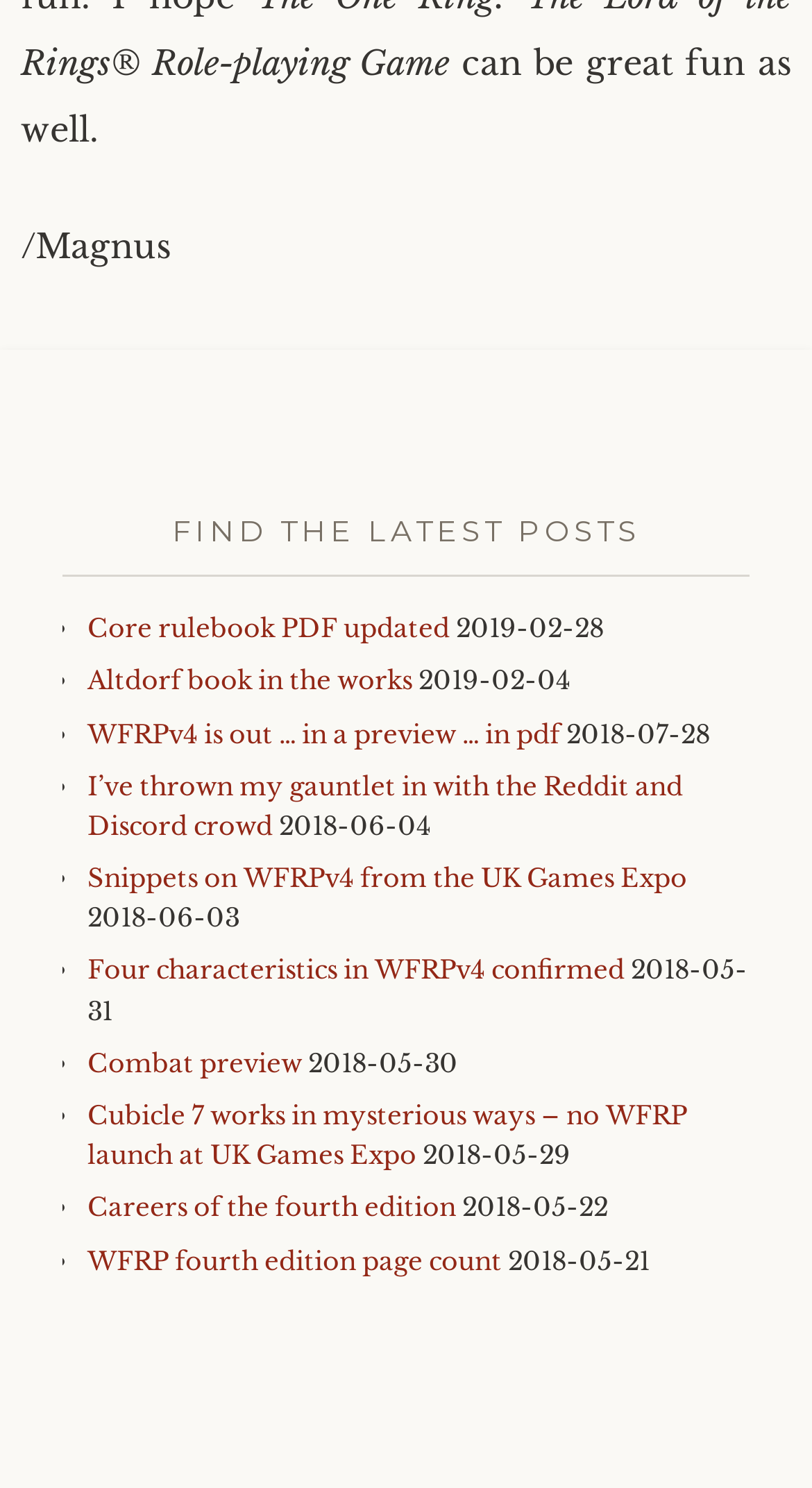Identify the bounding box coordinates of the section that should be clicked to achieve the task described: "Check the post 'WFRPv4 is out … in a preview … in pdf'".

[0.108, 0.482, 0.69, 0.503]